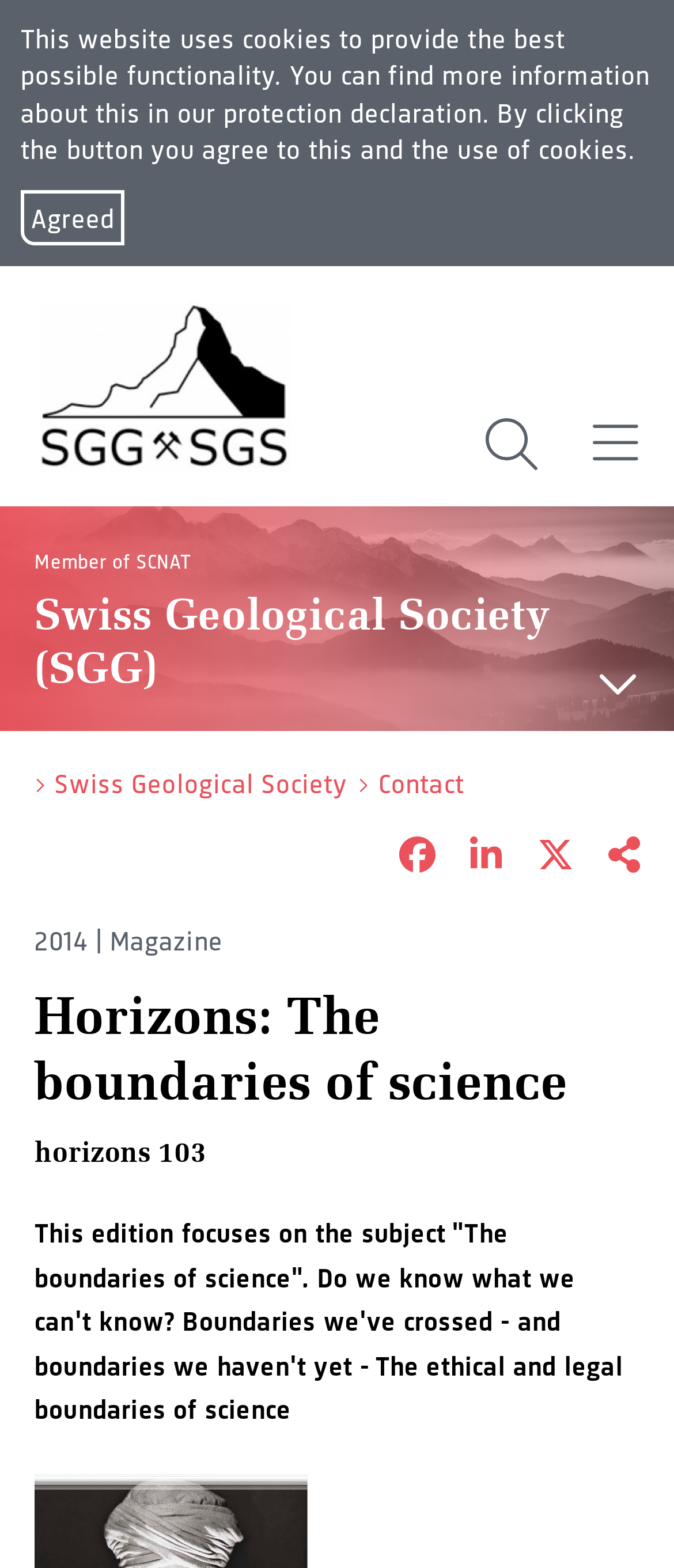Predict the bounding box for the UI component with the following description: "Member of SCNAT".

[0.051, 0.344, 0.283, 0.368]